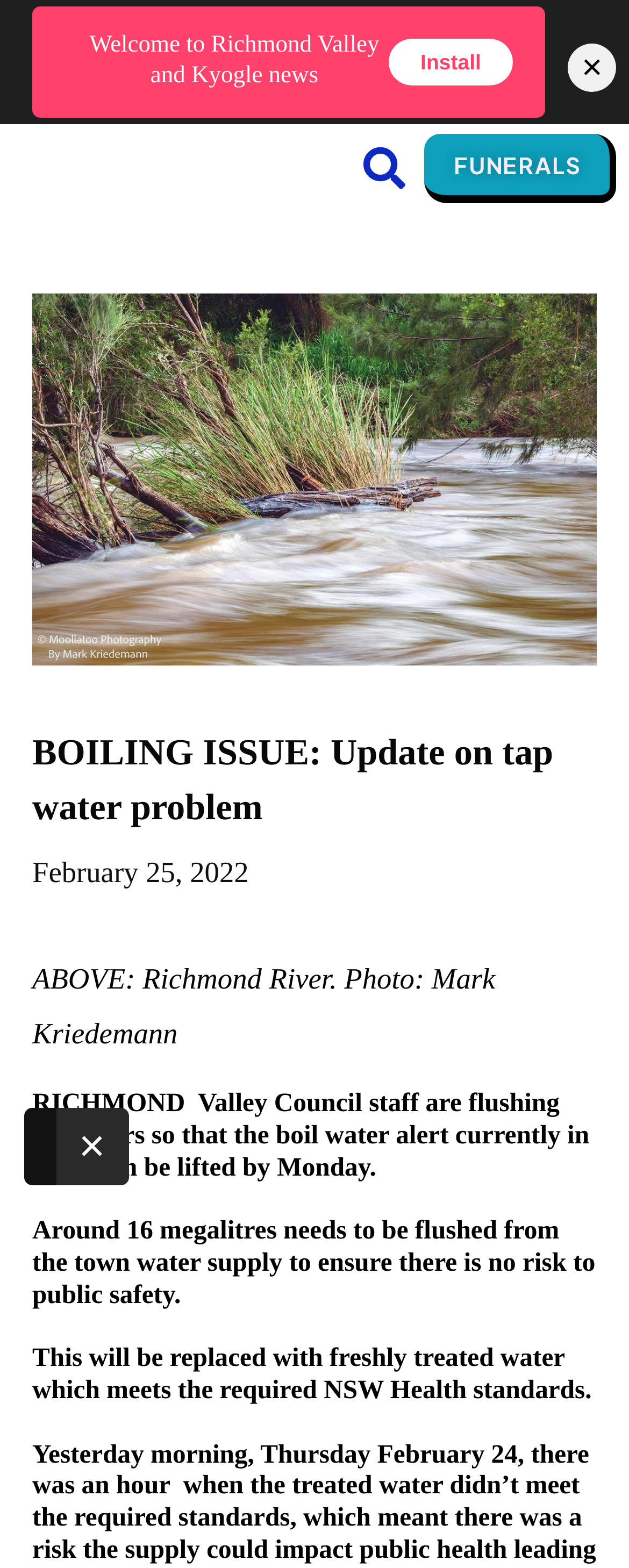Respond concisely with one word or phrase to the following query:
How much water needs to be flushed from the town water supply?

16 megalitres